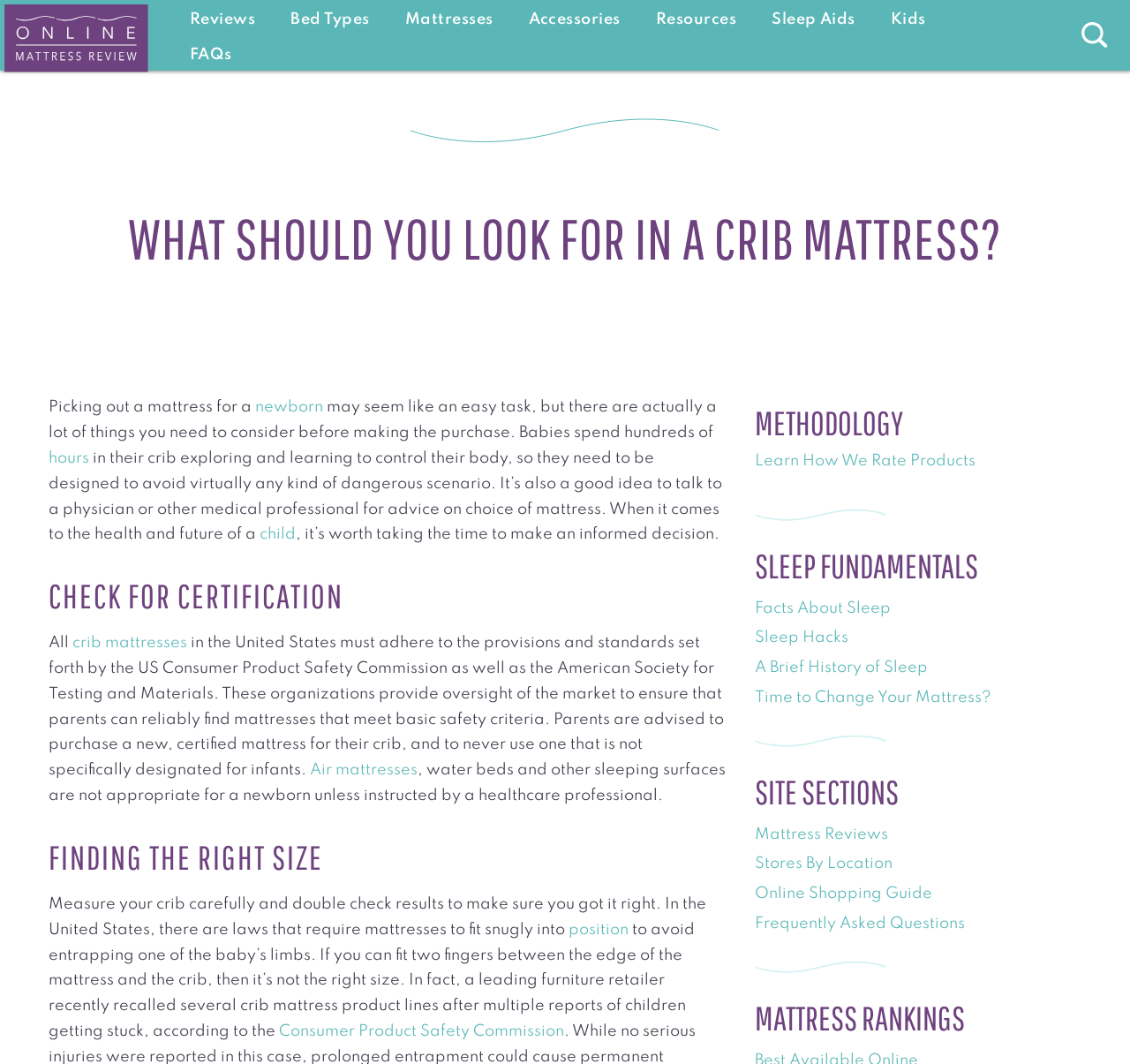Locate the bounding box of the UI element described by: "Facts About Sleep" in the given webpage screenshot.

[0.668, 0.564, 0.788, 0.579]